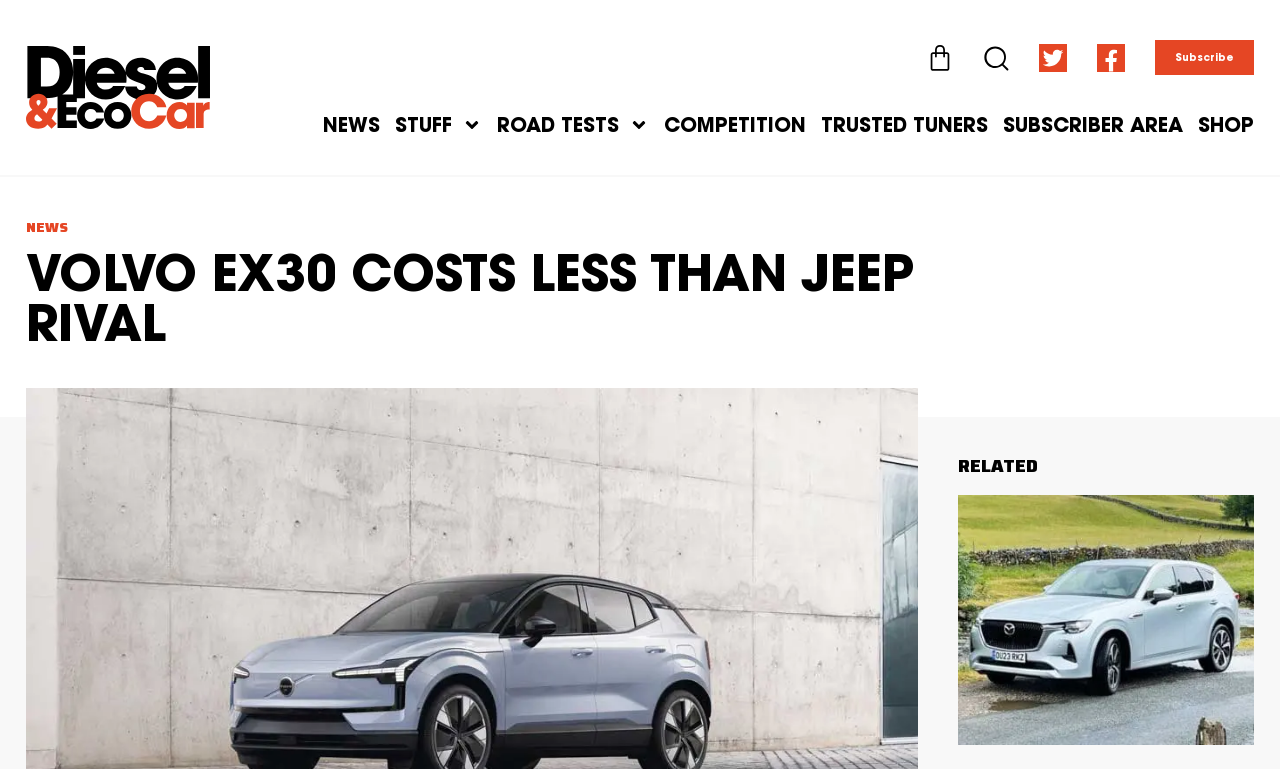What is the section below the main article?
Answer the question with a single word or phrase, referring to the image.

RELATED